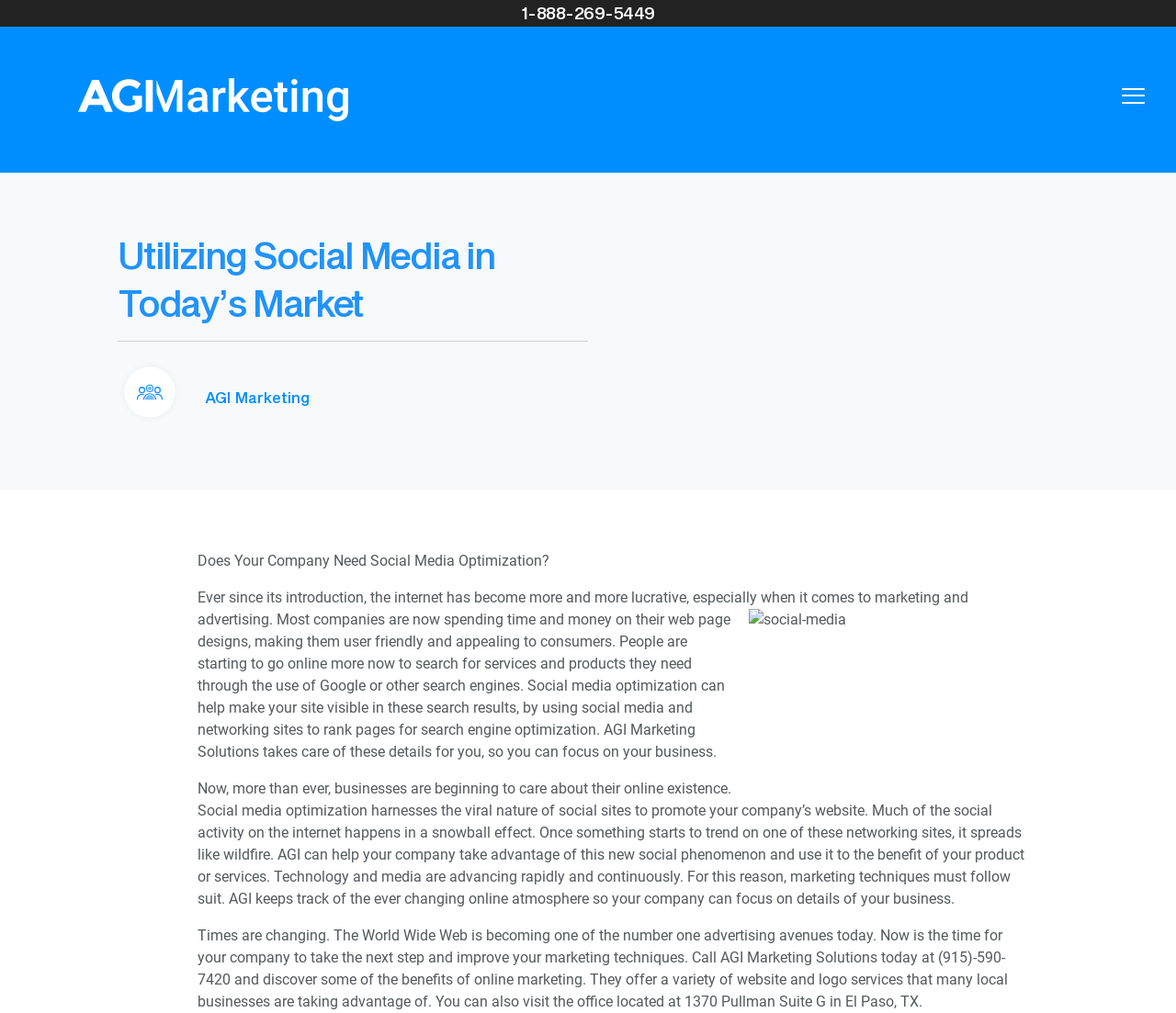Answer with a single word or phrase: 
How can AGI Marketing Solutions be contacted?

By phone or visiting office